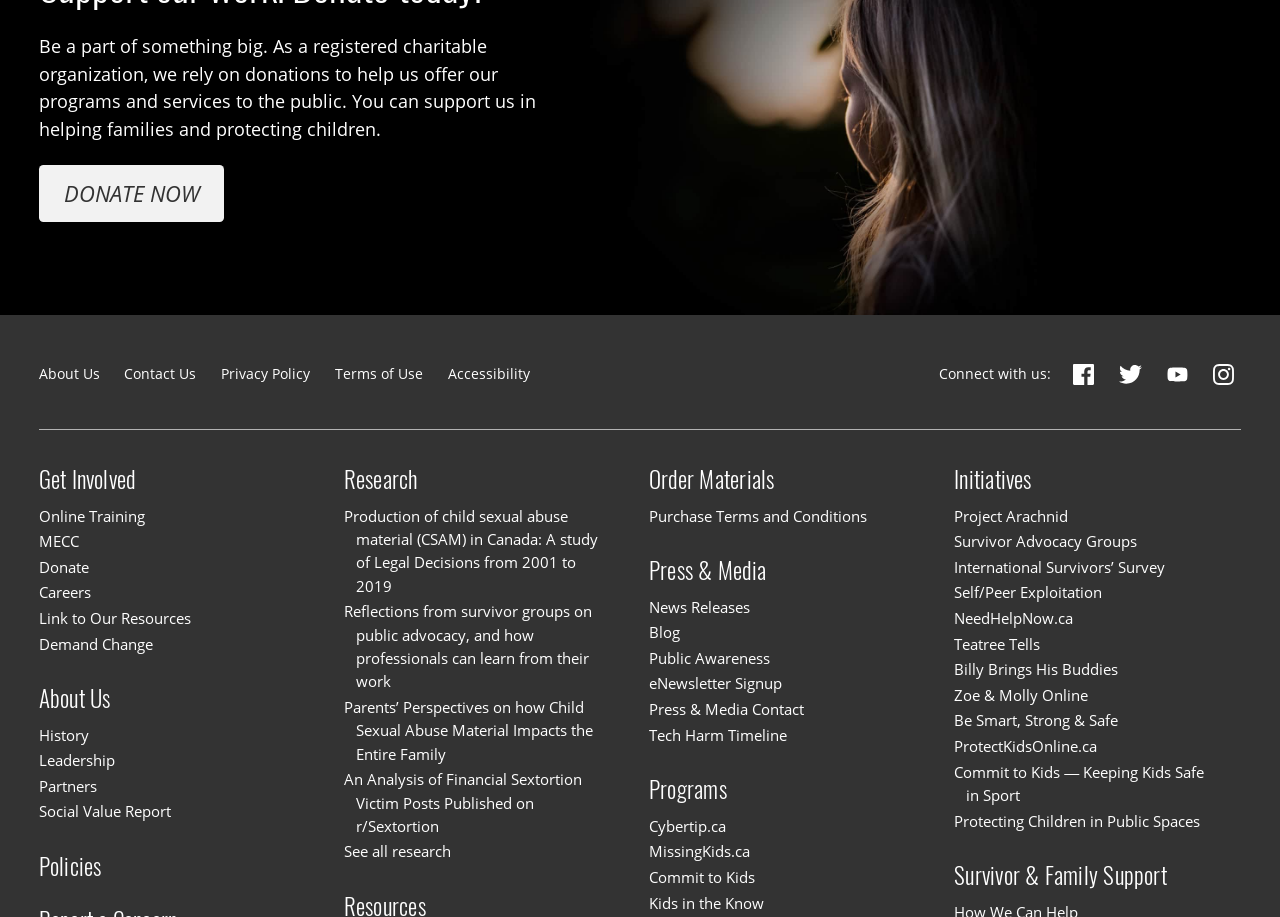Please locate the bounding box coordinates of the element that should be clicked to achieve the given instruction: "Order Materials".

[0.507, 0.506, 0.605, 0.54]